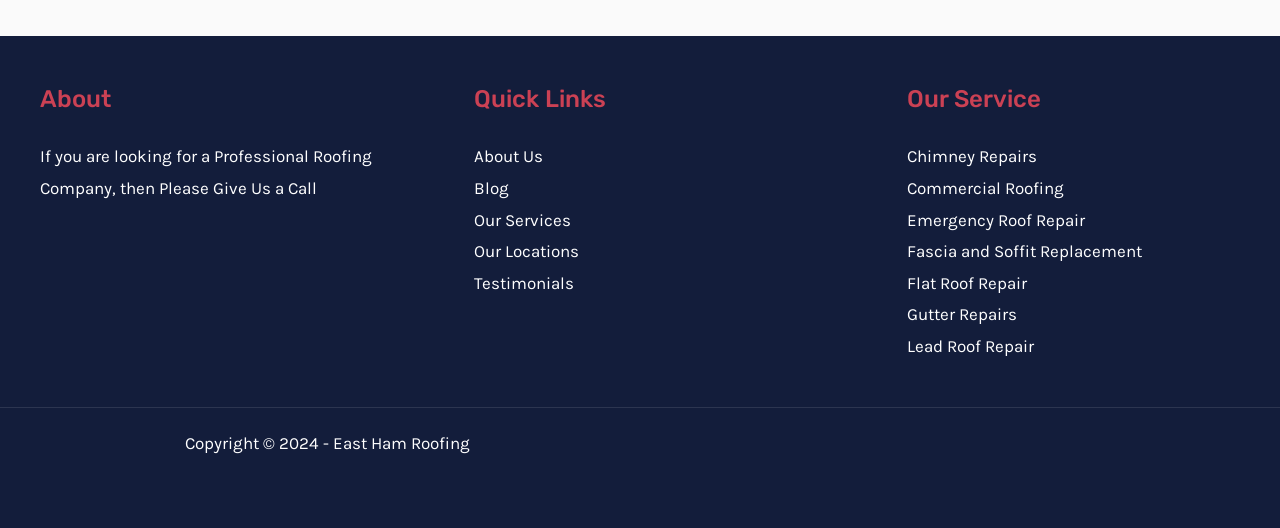Could you provide the bounding box coordinates for the portion of the screen to click to complete this instruction: "Click on About"?

[0.37, 0.277, 0.424, 0.315]